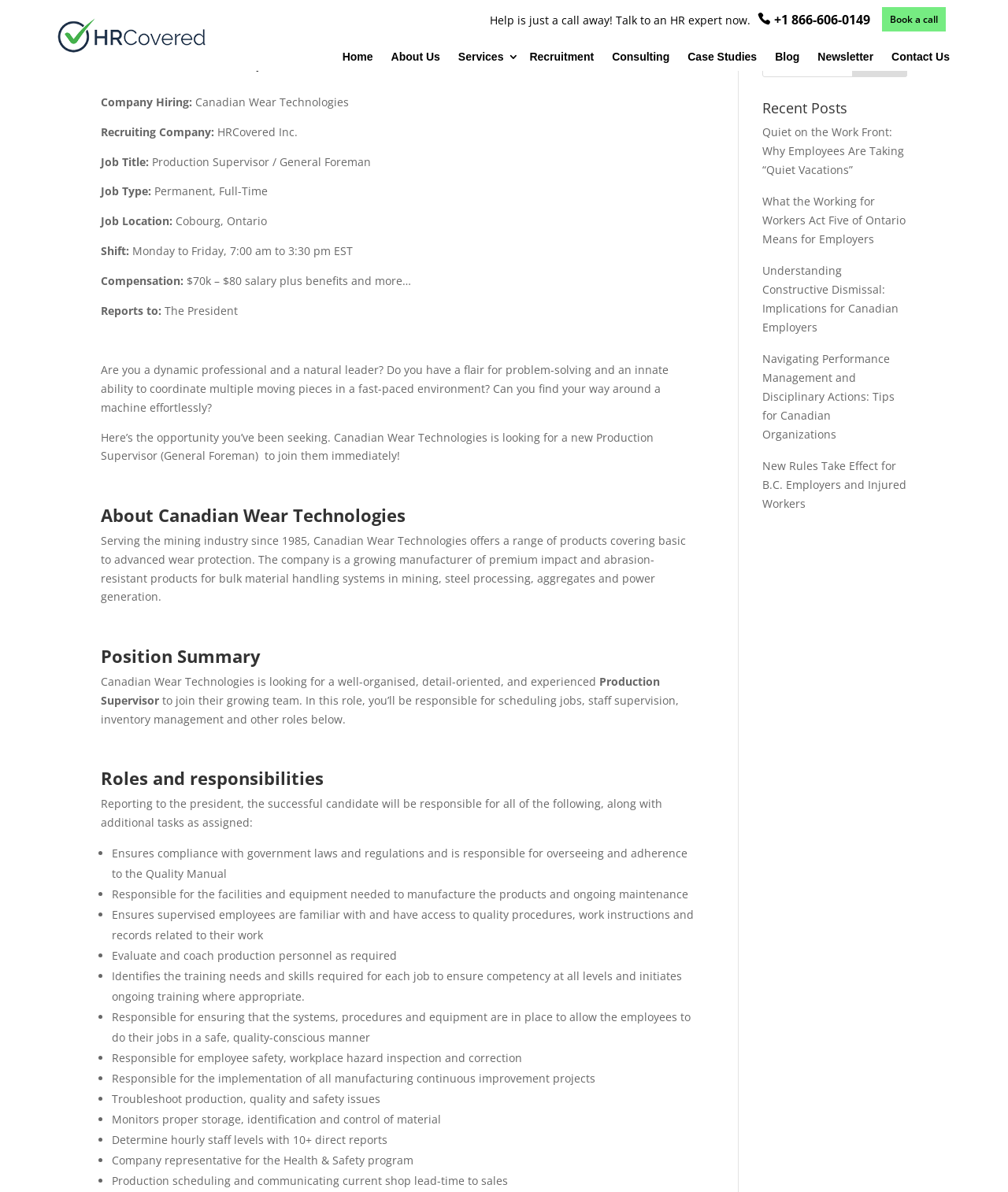Identify the bounding box coordinates for the region to click in order to carry out this instruction: "Book a call". Provide the coordinates using four float numbers between 0 and 1, formatted as [left, top, right, bottom].

[0.883, 0.013, 0.93, 0.02]